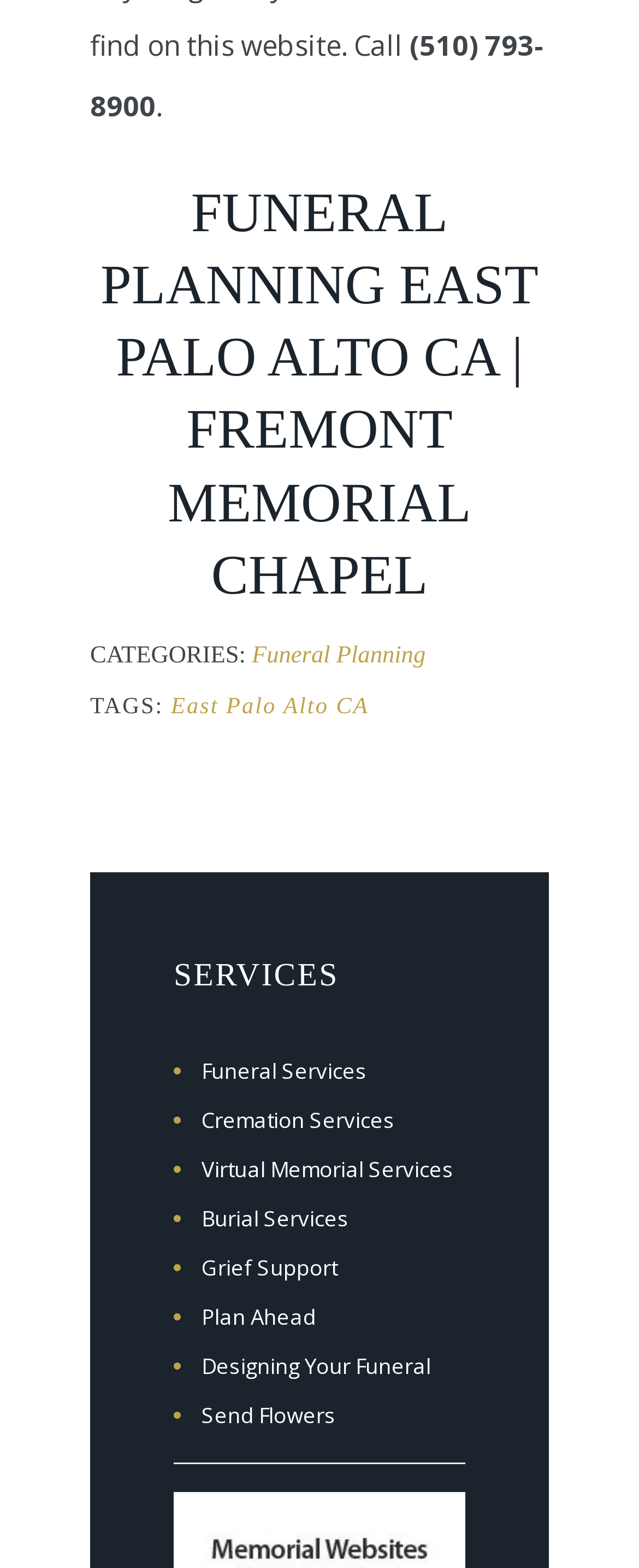Return the bounding box coordinates of the UI element that corresponds to this description: "Virtual Memorial Services". The coordinates must be given as four float numbers in the range of 0 and 1, [left, top, right, bottom].

[0.305, 0.736, 0.71, 0.755]